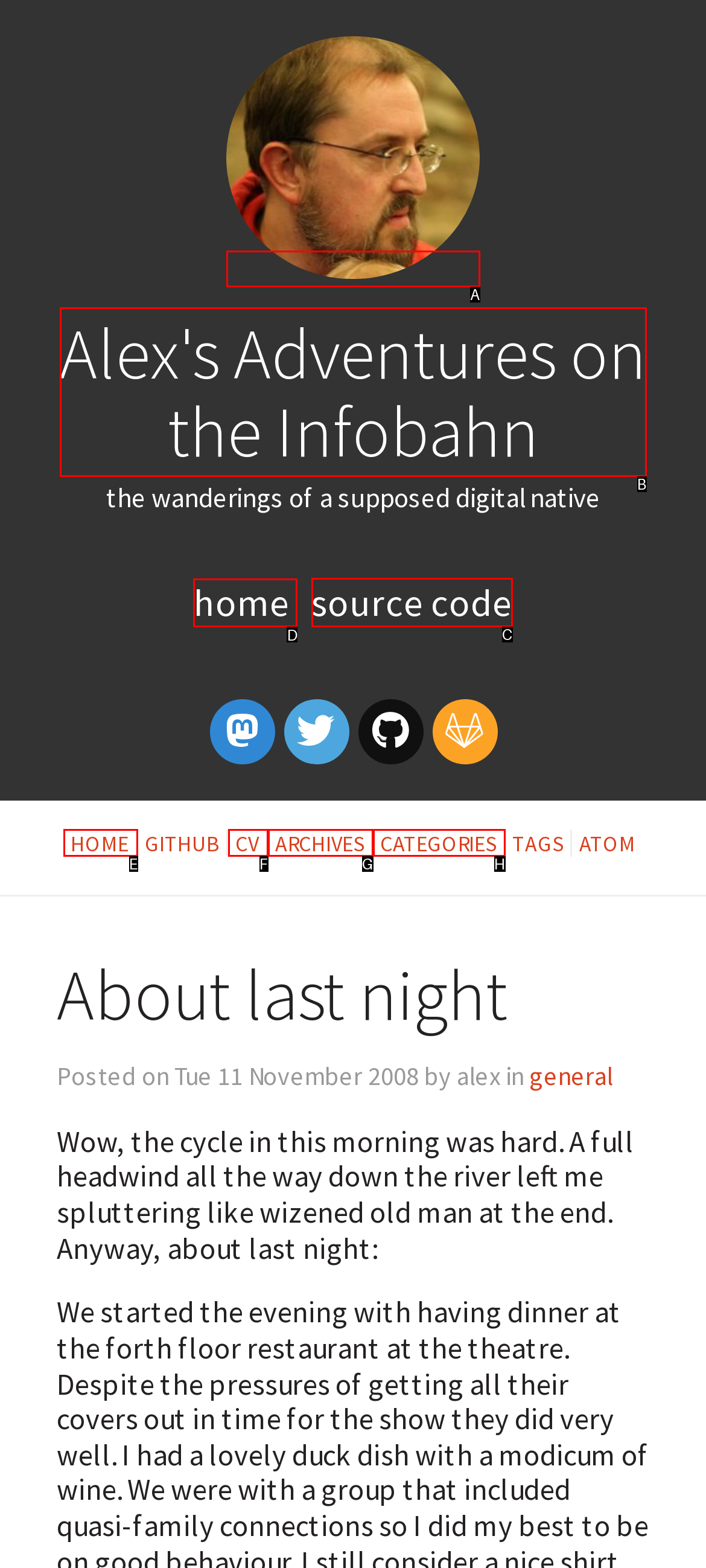Specify which UI element should be clicked to accomplish the task: go to home page. Answer with the letter of the correct choice.

D